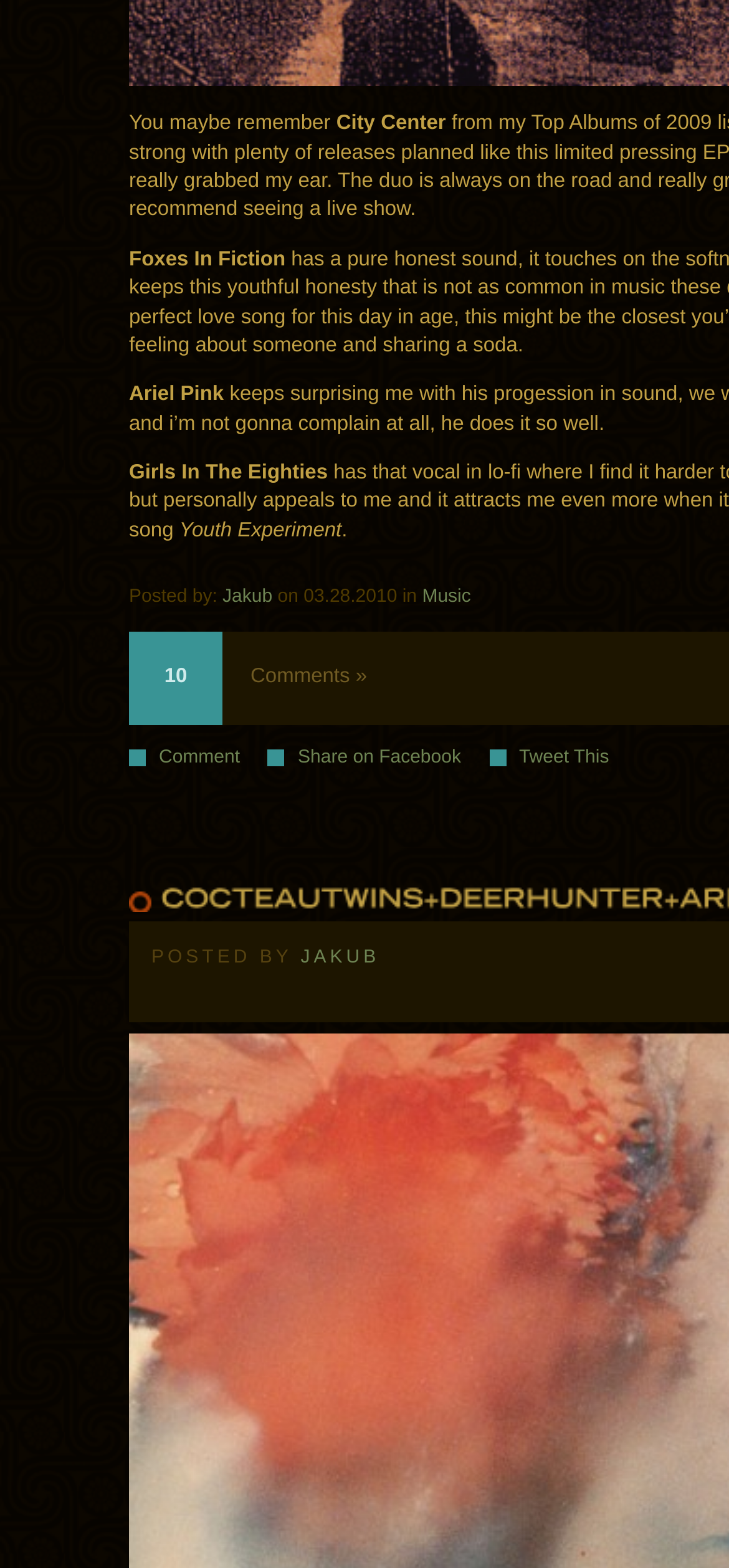Extract the bounding box of the UI element described as: "Comment".

[0.177, 0.474, 0.368, 0.492]